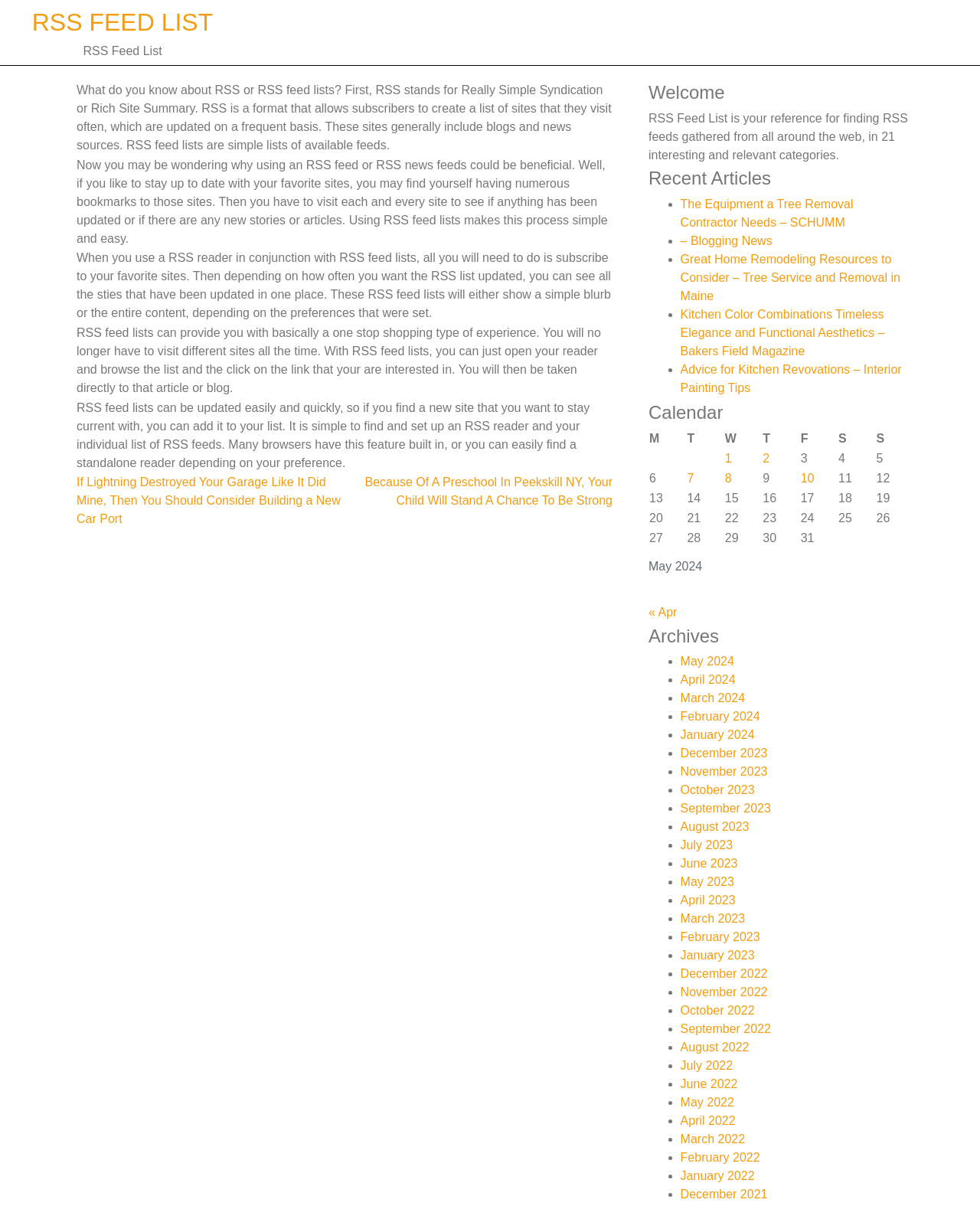What is the format of the calendar table?
Answer the question with detailed information derived from the image.

The calendar table on the webpage is formatted into rows and columns, with each row representing a date and each column representing a day of the week, from Monday to Sunday.